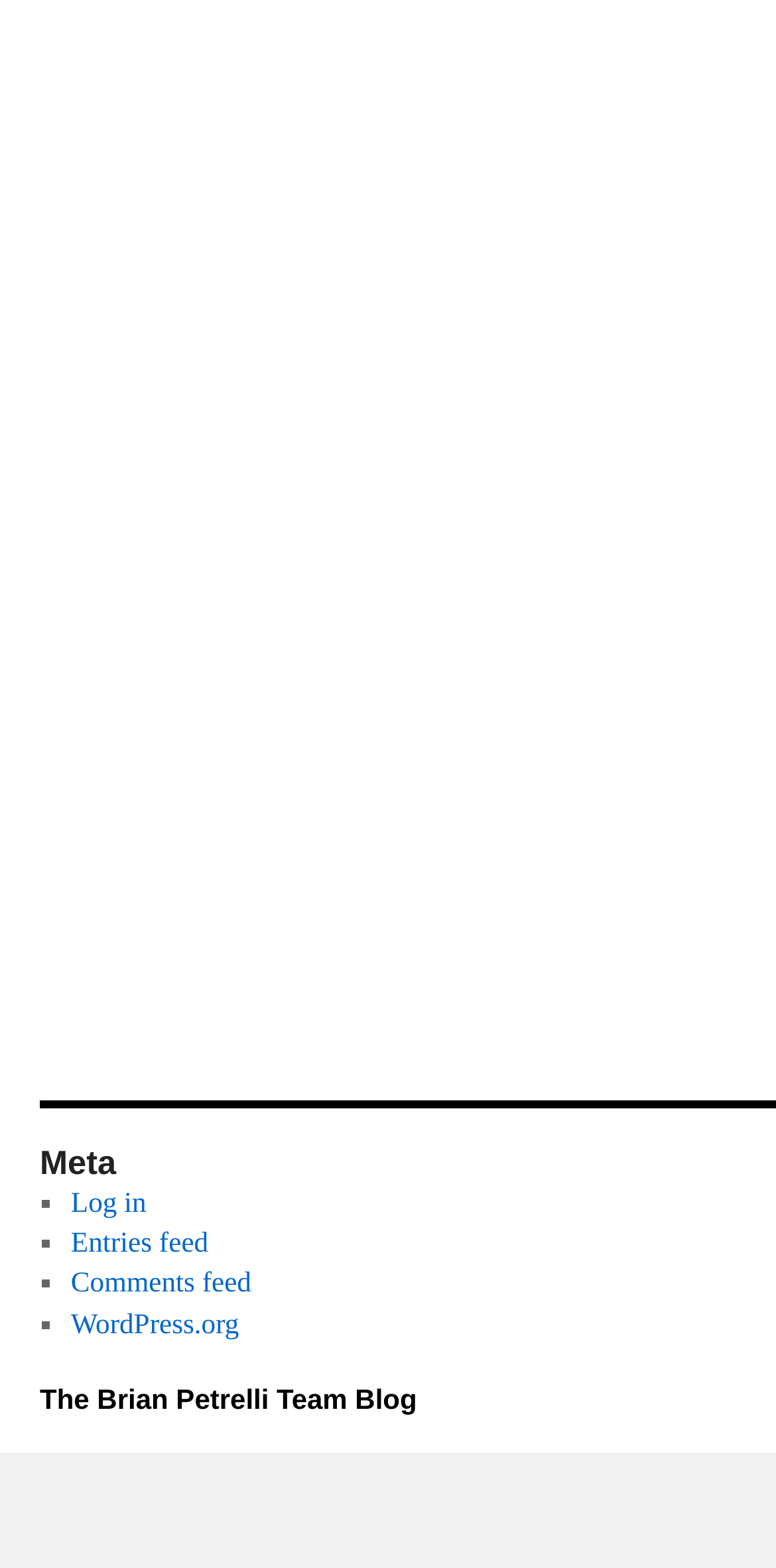Please provide a one-word or short phrase answer to the question:
What is the first link in the top section?

Log in